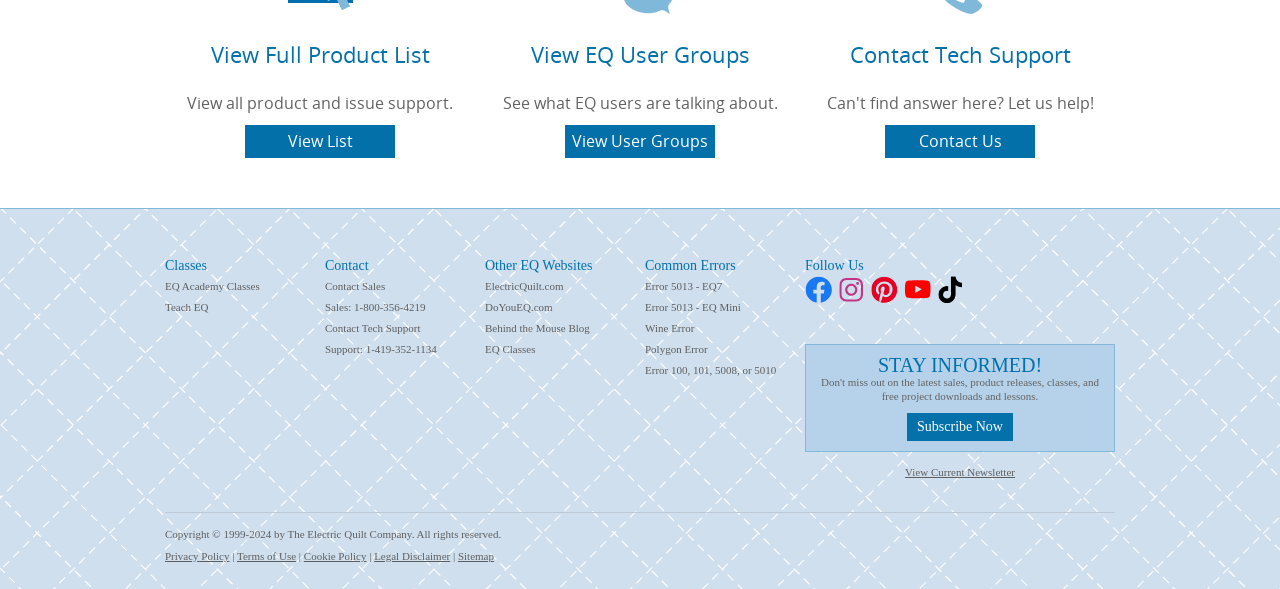Answer the question in one word or a short phrase:
What is the purpose of the 'Follow Us' section?

To follow Electric Quilt on social media